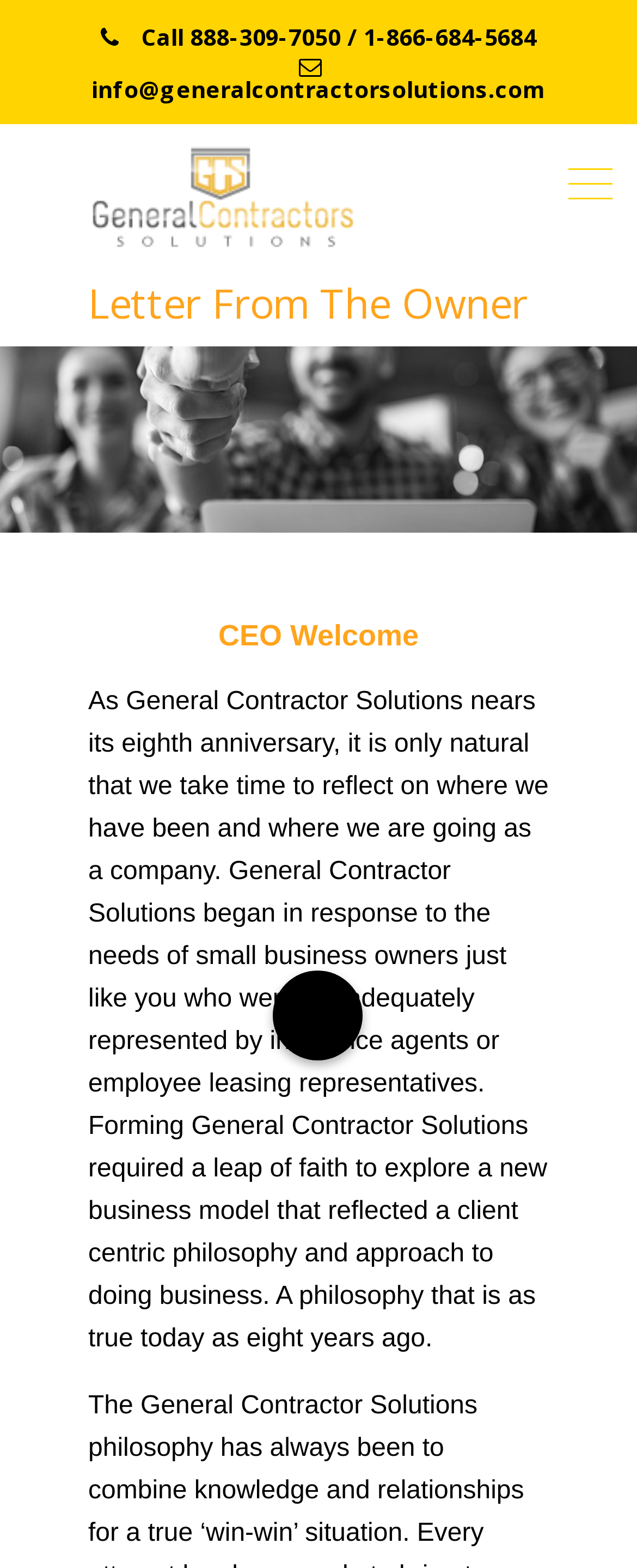What is the email address to contact?
Please give a detailed and elaborate answer to the question.

I found the email address by looking at the static text element at the top of the page, which contains the email address info@generalcontractorsolutions.com.